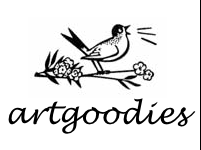Describe all the elements and aspects of the image comprehensively.

The image features a charming black and white illustration of a bird perched on a branch adorned with flowers. This whimsical design embodies a sense of creativity and nature, perfectly aligning with the aesthetic of the brand. Below the illustration, the word "artgoodies" is elegantly scripted, suggesting a focus on handmade or artistically designed products. This branding conveys a dedication to quality and originality, appealing to those who appreciate unique textile designs and vintage housewares. Overall, the image encapsulates the essence of a brand that celebrates independent artistry and vintage charm.